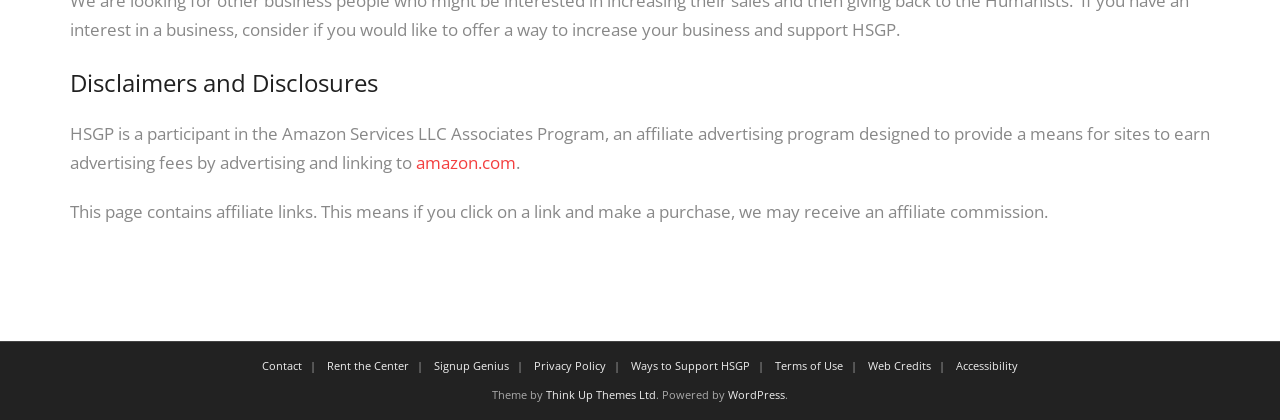Could you highlight the region that needs to be clicked to execute the instruction: "Visit the 'Web Credits' page"?

[0.672, 0.853, 0.734, 0.889]